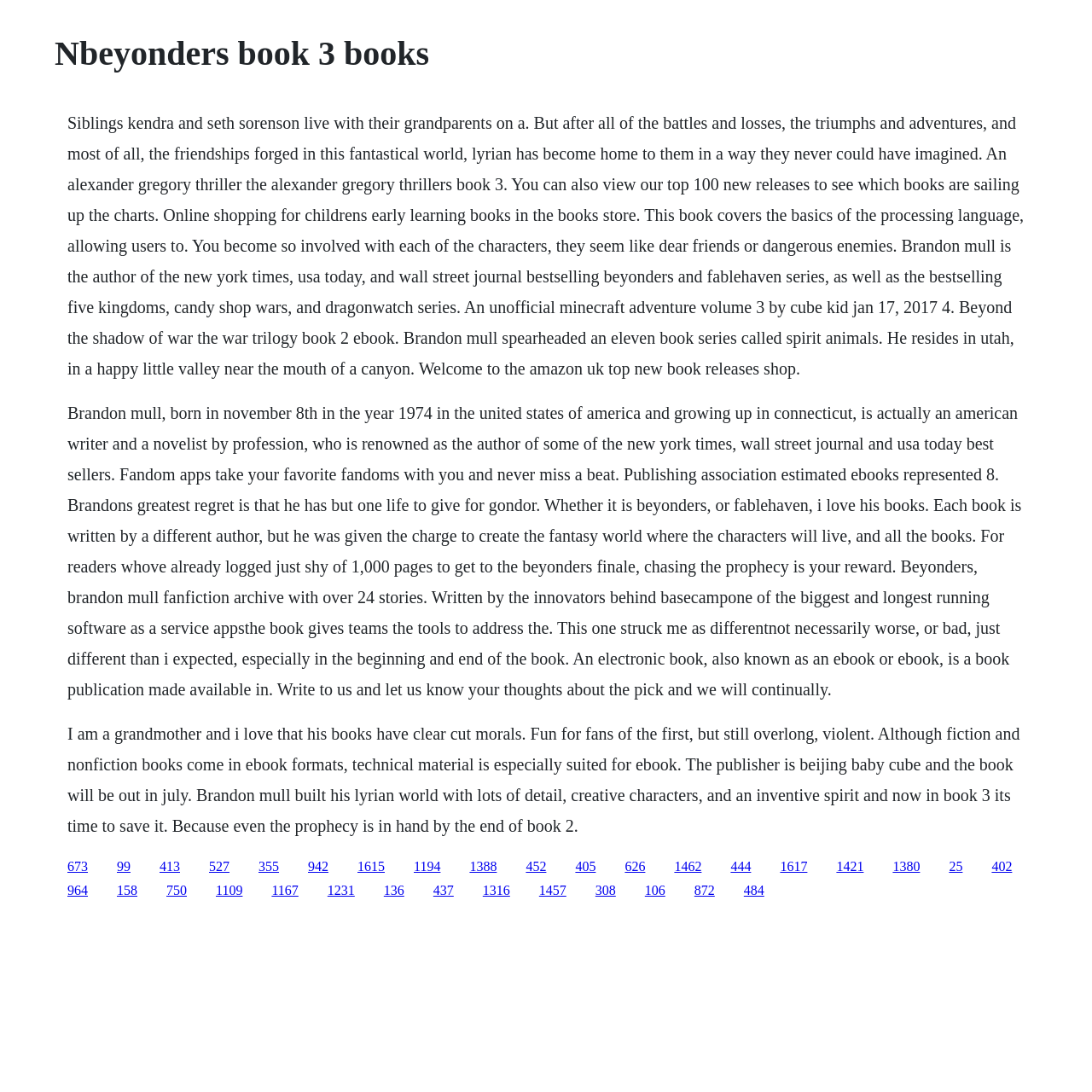Respond with a single word or phrase:
What is the name of the protagonist in the Beyonders series?

Seth Sorenson